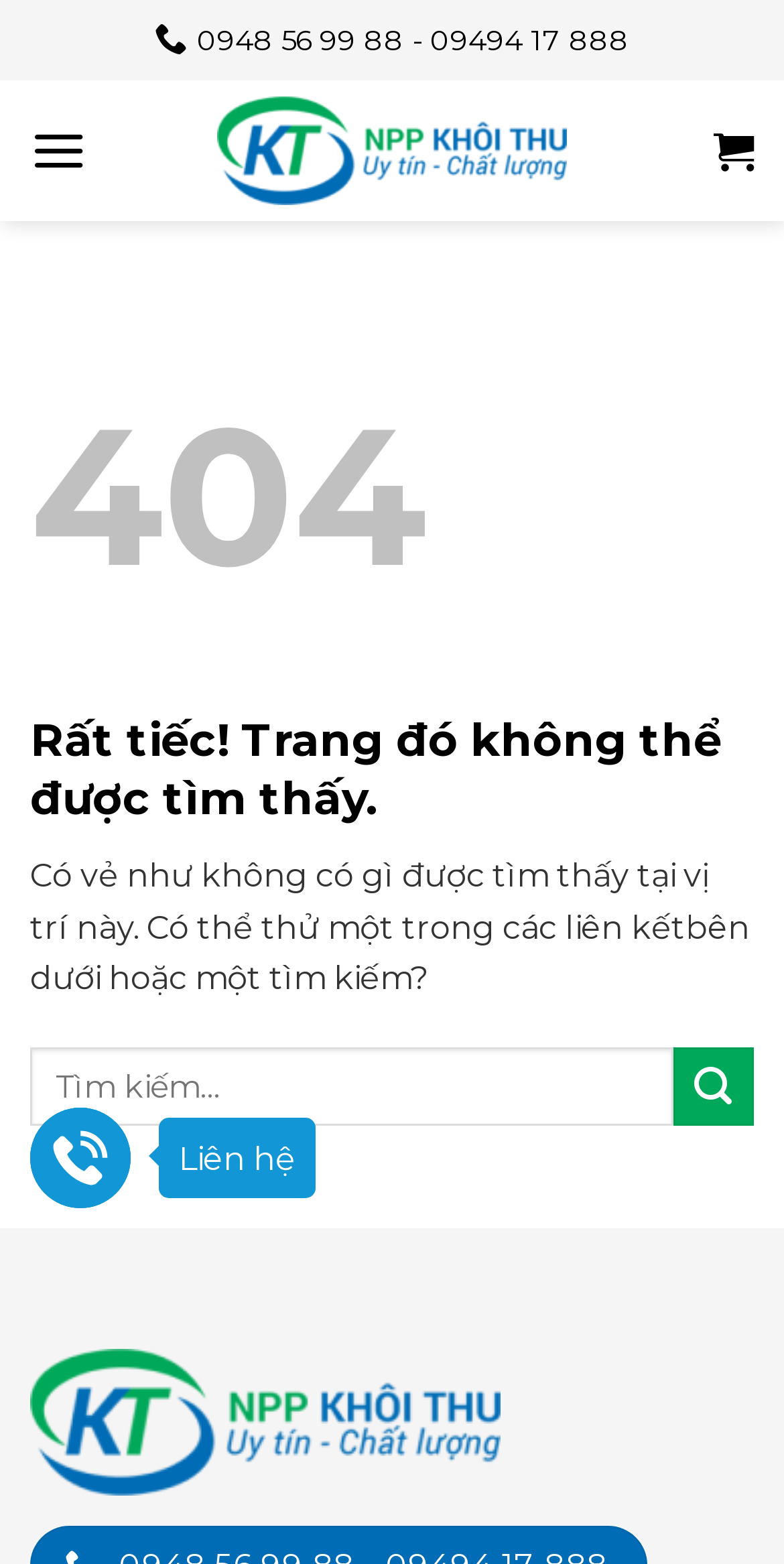Bounding box coordinates must be specified in the format (top-left x, top-left y, bottom-right x, bottom-right y). All values should be floating point numbers between 0 and 1. What are the bounding box coordinates of the UI element described as: name="s" placeholder="Tìm kiếm…"

[0.038, 0.669, 0.859, 0.719]